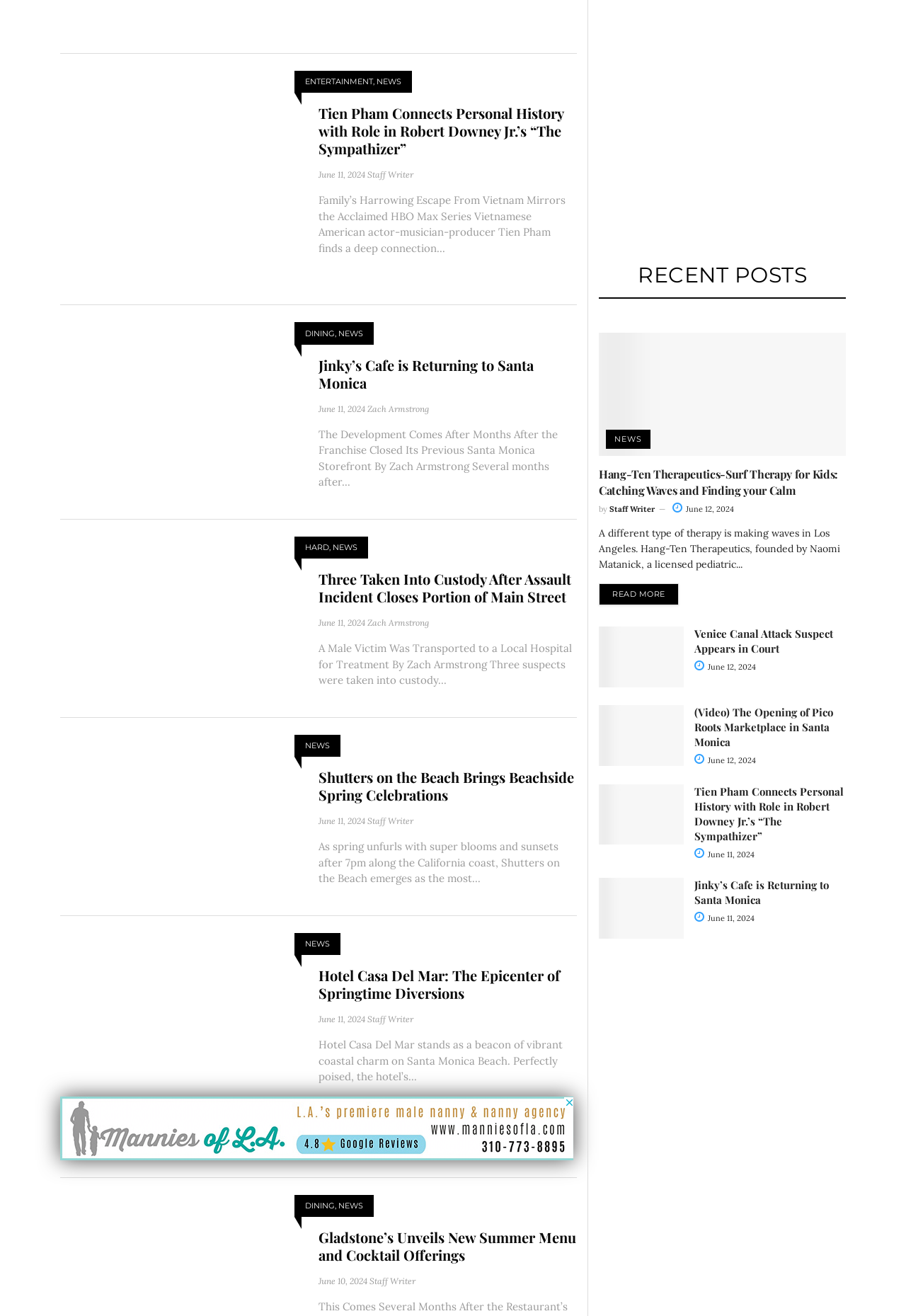Using the provided element description "News", determine the bounding box coordinates of the UI element.

[0.337, 0.562, 0.364, 0.571]